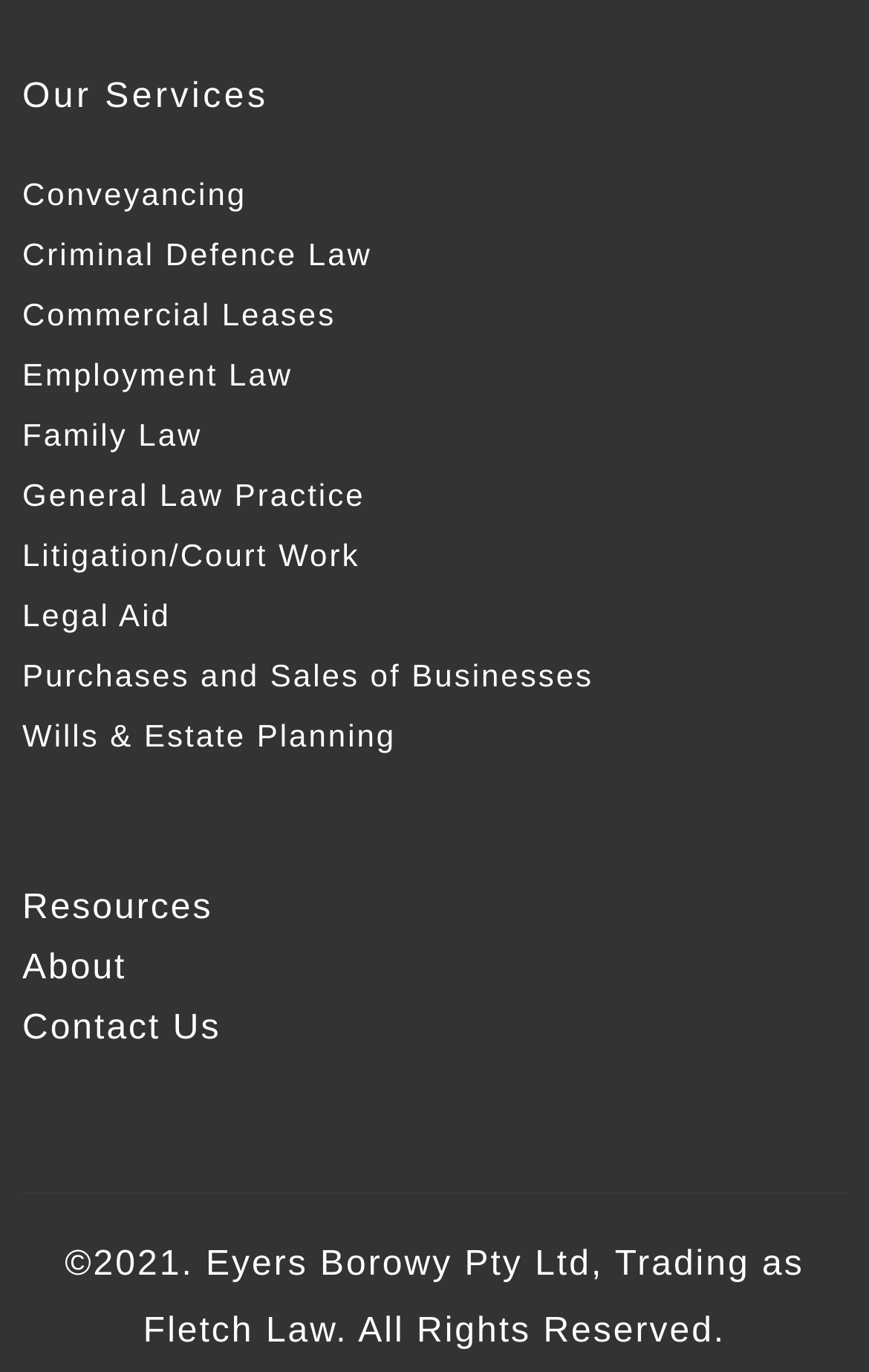Calculate the bounding box coordinates for the UI element based on the following description: "Purchases and Sales of Businesses". Ensure the coordinates are four float numbers between 0 and 1, i.e., [left, top, right, bottom].

[0.026, 0.47, 0.683, 0.514]